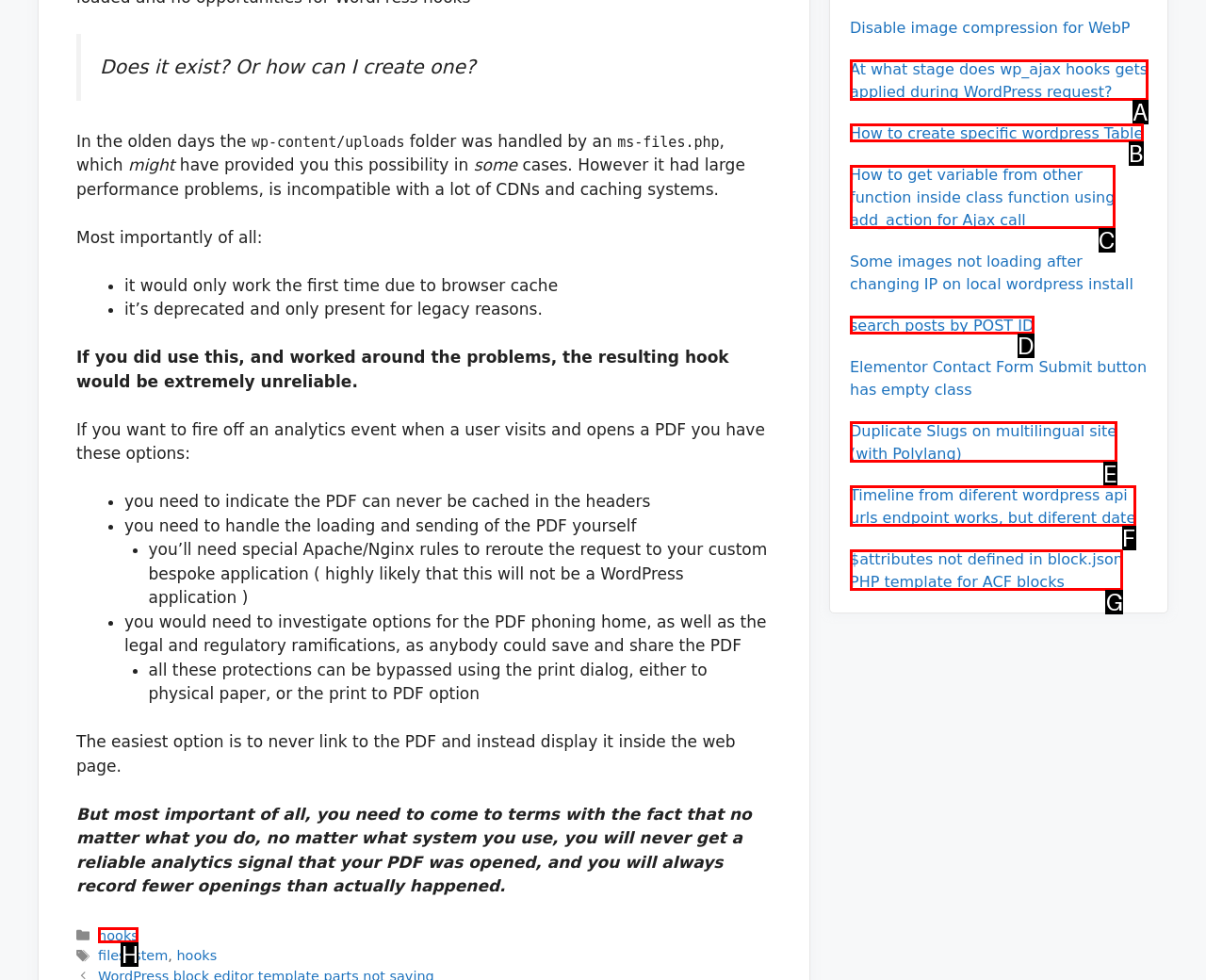Identify the option that corresponds to the description: search posts by POST ID. Provide only the letter of the option directly.

D